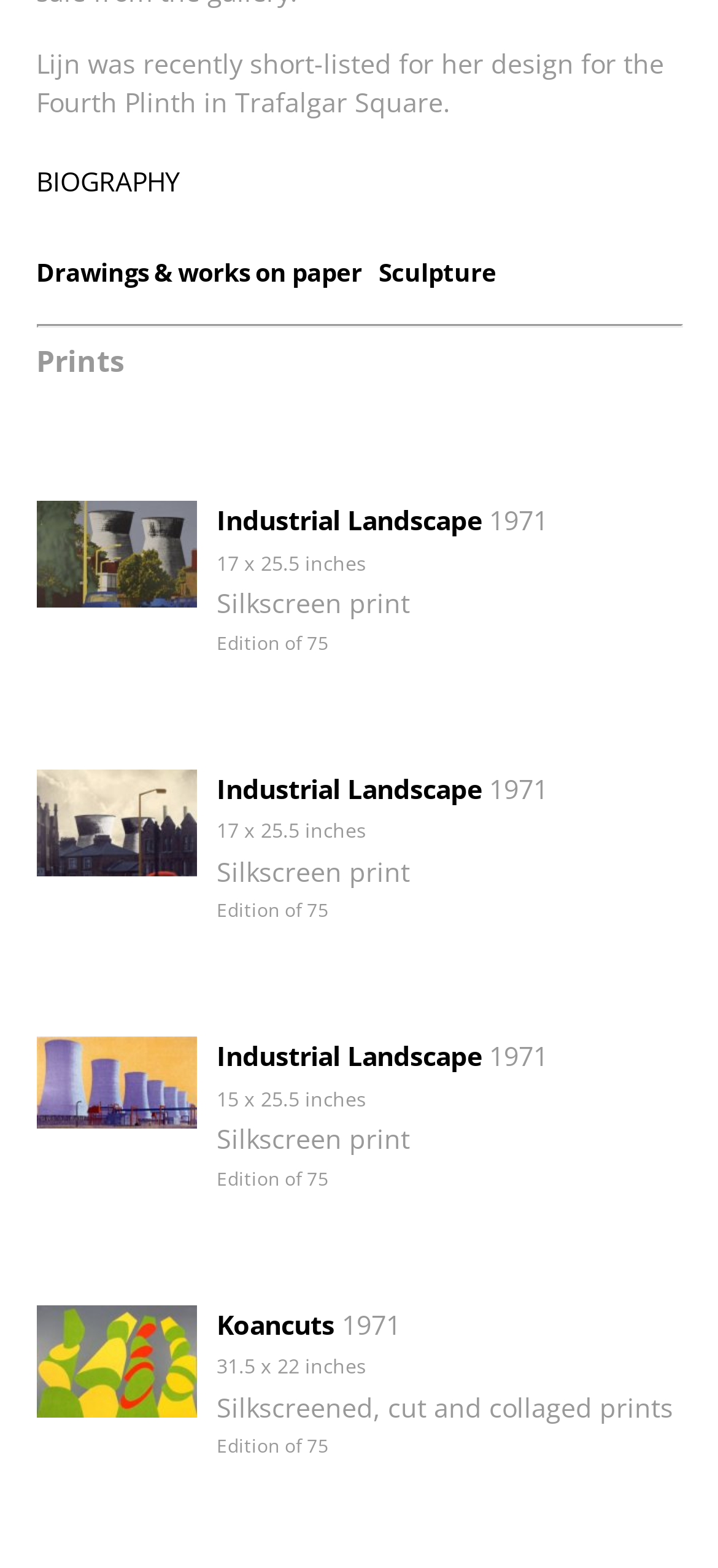What is the artist's recent achievement?
From the screenshot, provide a brief answer in one word or phrase.

Short-listed for Fourth Plinth design